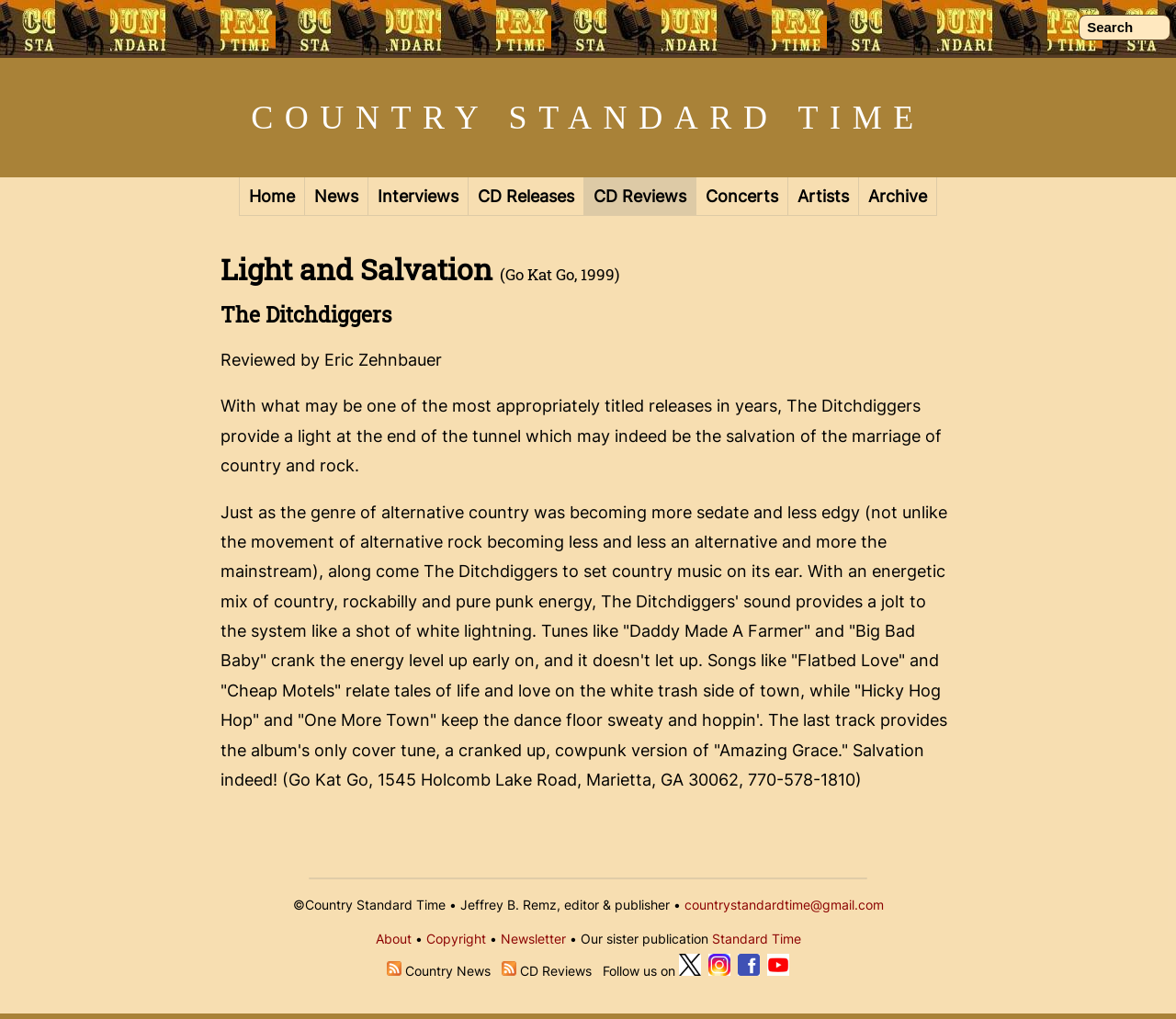Find and generate the main title of the webpage.

Light and Salvation (Go Kat Go, 1999)